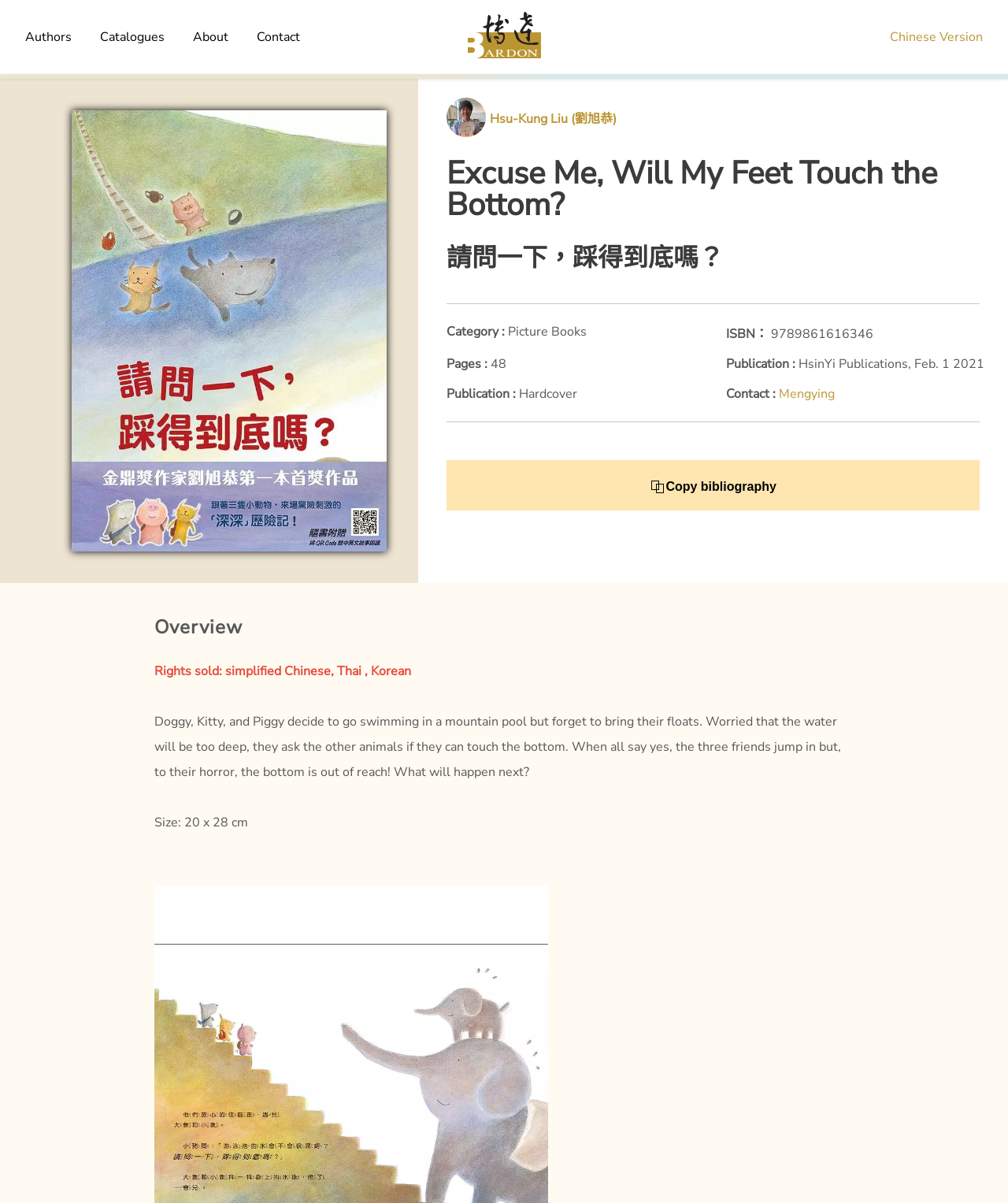What is the ISBN of the book?
Analyze the screenshot and provide a detailed answer to the question.

I found the ISBN of the book by looking at the StaticText element with the text '9789861616346' which is located at [0.761, 0.27, 0.866, 0.285] on the webpage.